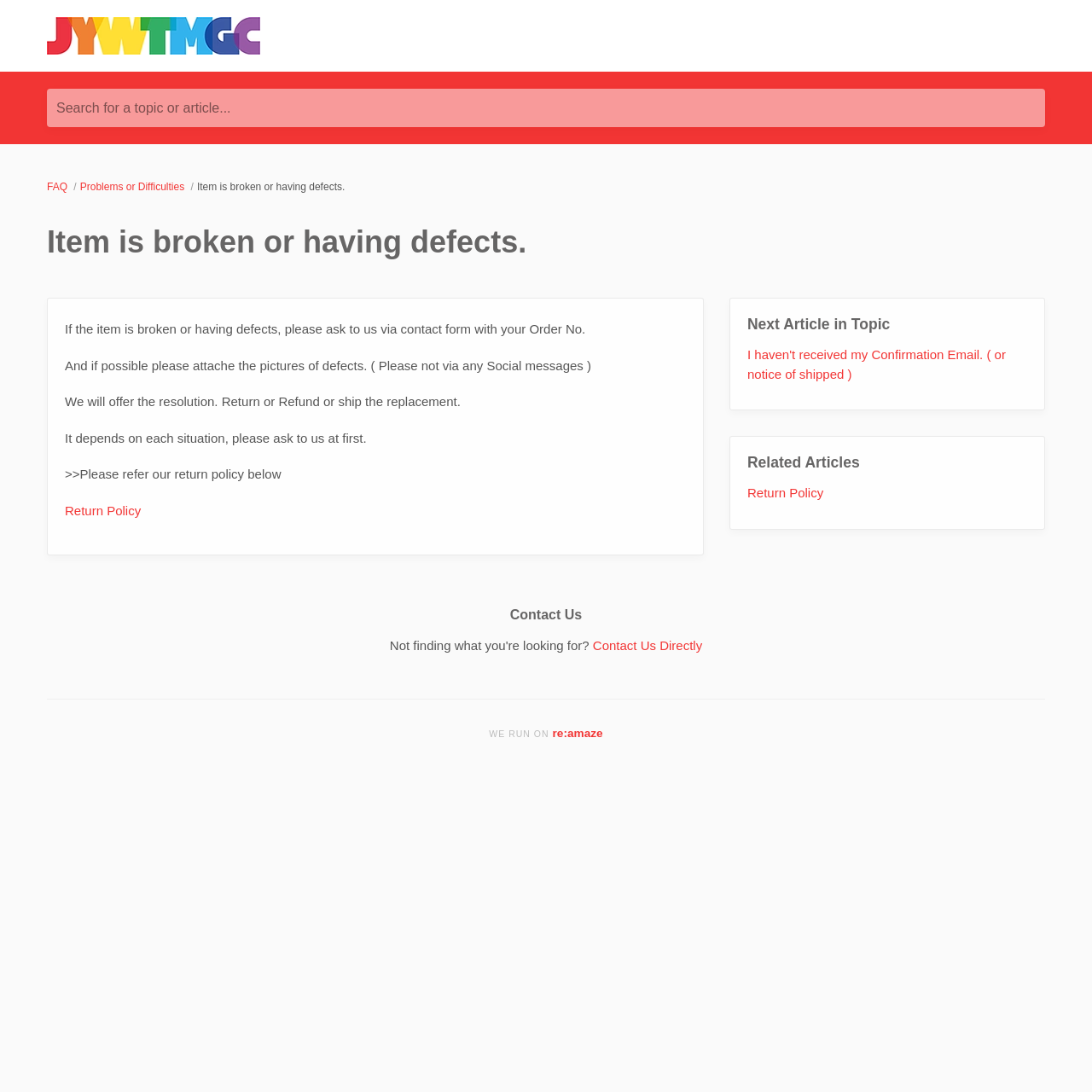Bounding box coordinates should be in the format (top-left x, top-left y, bottom-right x, bottom-right y) and all values should be floating point numbers between 0 and 1. Determine the bounding box coordinate for the UI element described as: re:amaze

[0.506, 0.665, 0.552, 0.677]